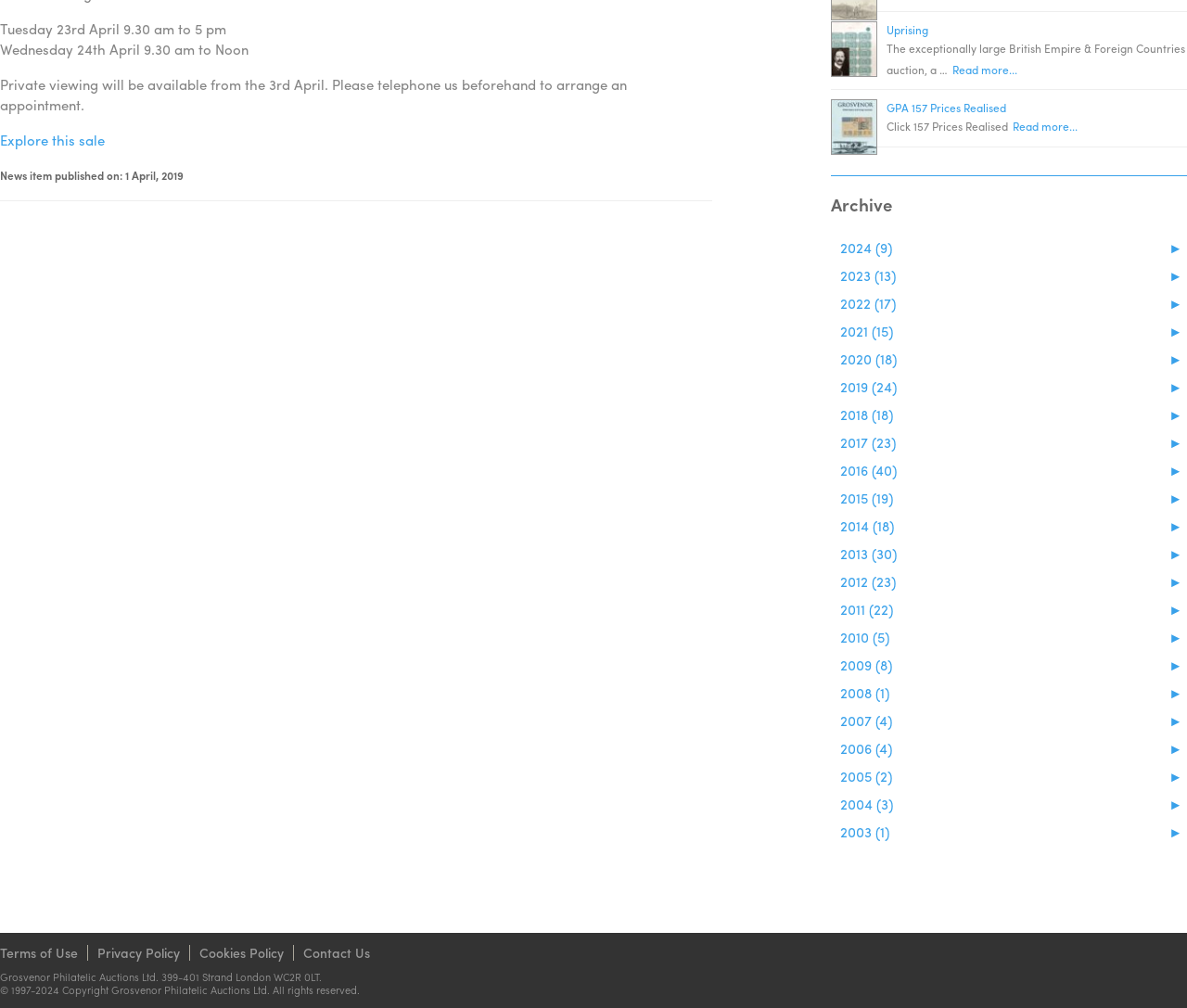Extract the bounding box coordinates of the UI element described by: "Home". The coordinates should include four float numbers ranging from 0 to 1, e.g., [left, top, right, bottom].

None